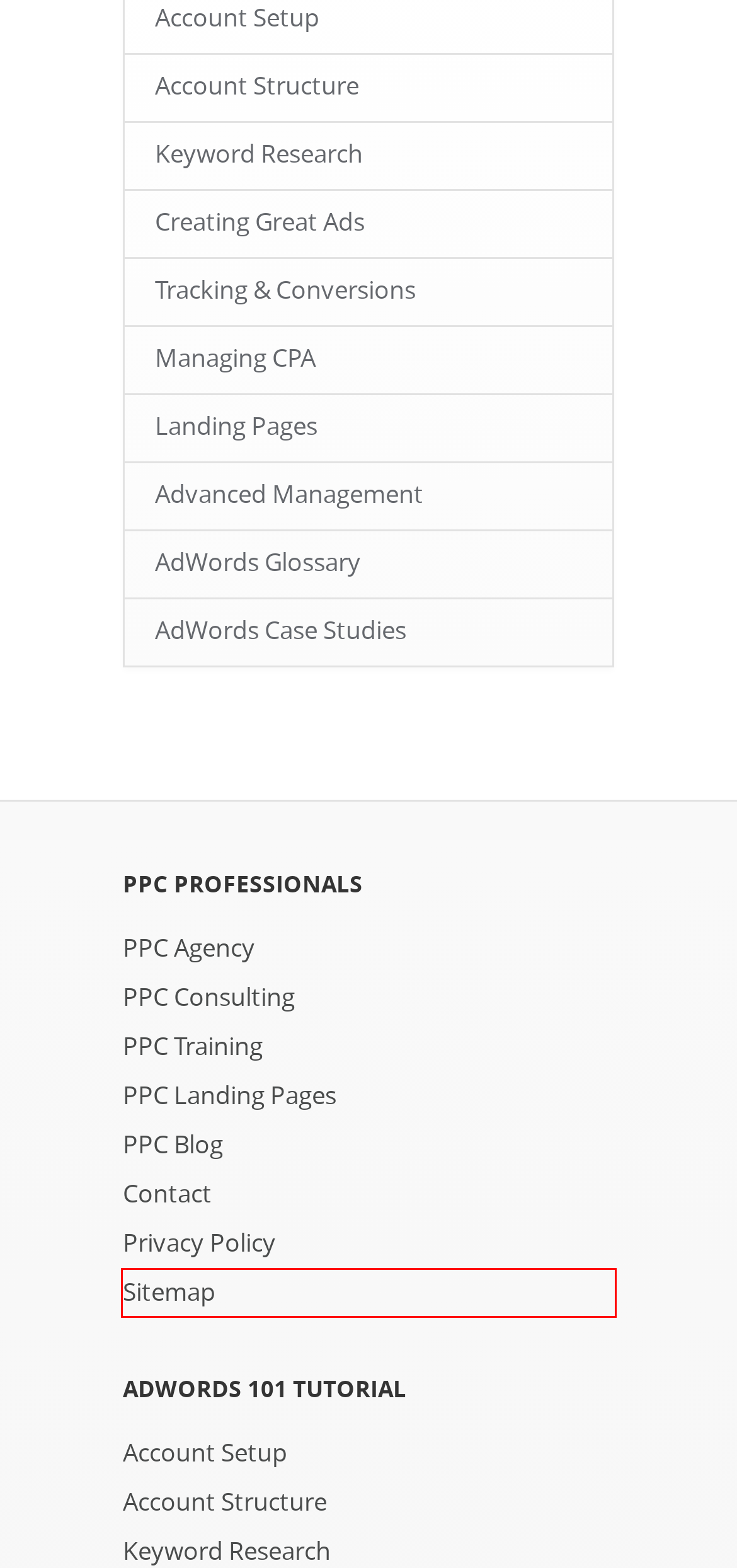You are given a screenshot depicting a webpage with a red bounding box around a UI element. Select the description that best corresponds to the new webpage after clicking the selected element. Here are the choices:
A. Pay-Per-Click Management Experts with Years of Proven Success
B. PPC Professionals Privacy Policy
C. Free PPC Audit - A PPC specialist will guide you through the Audit process
D. PPC Agency, Your Google Adwords Pay-Per-Click Management Experts
E. Our Google PPC Campaigns Are Guaranteed to Increase Your ROI
F. PPC Professionals Sitemap
G. PPC & Landing Pages, Decreases Pay-Per-Click Costs
H. Contact Us Today for Expert Internet Marketing Services

F